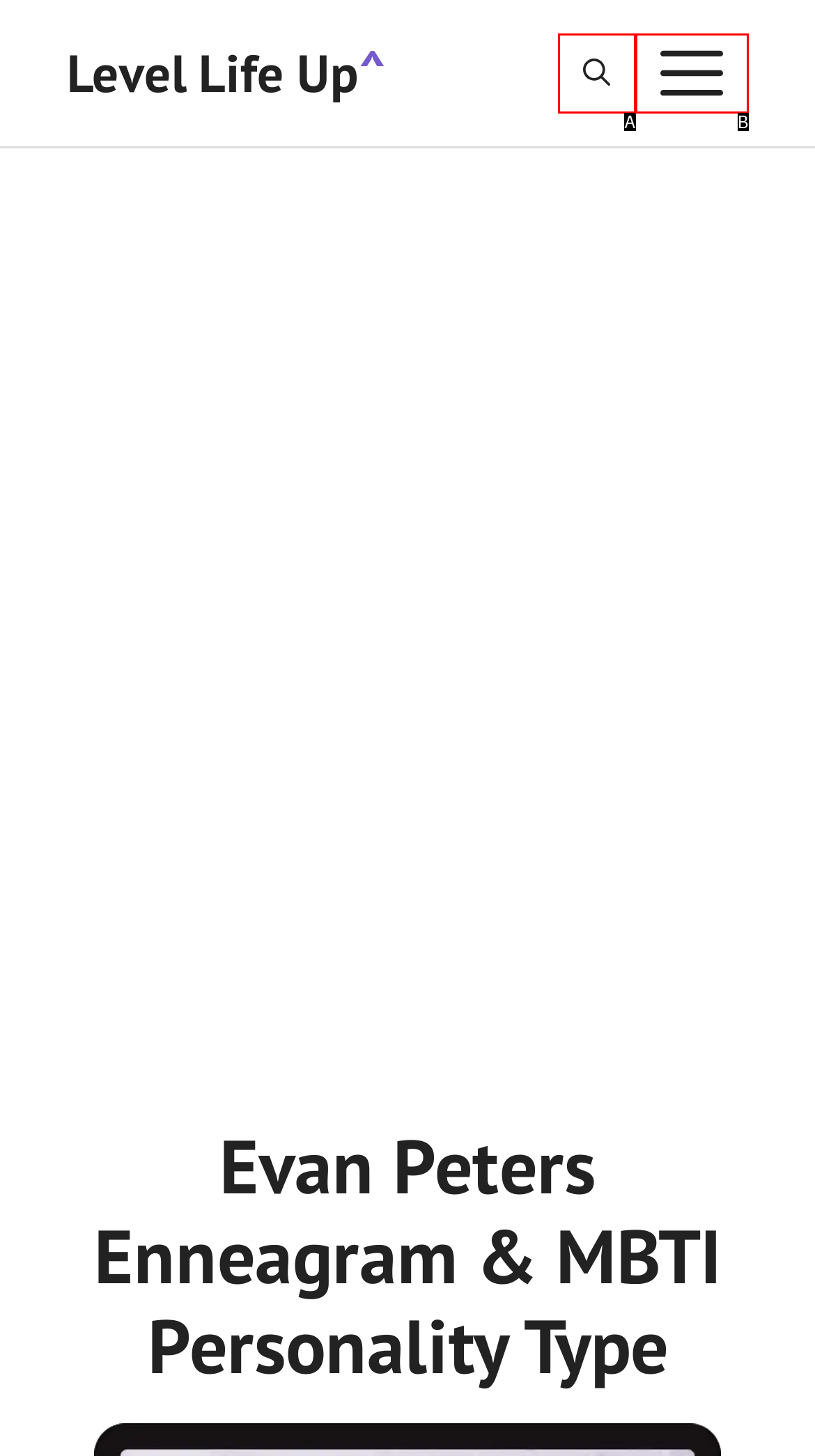With the provided description: aria-label="Open search", select the most suitable HTML element. Respond with the letter of the selected option.

A